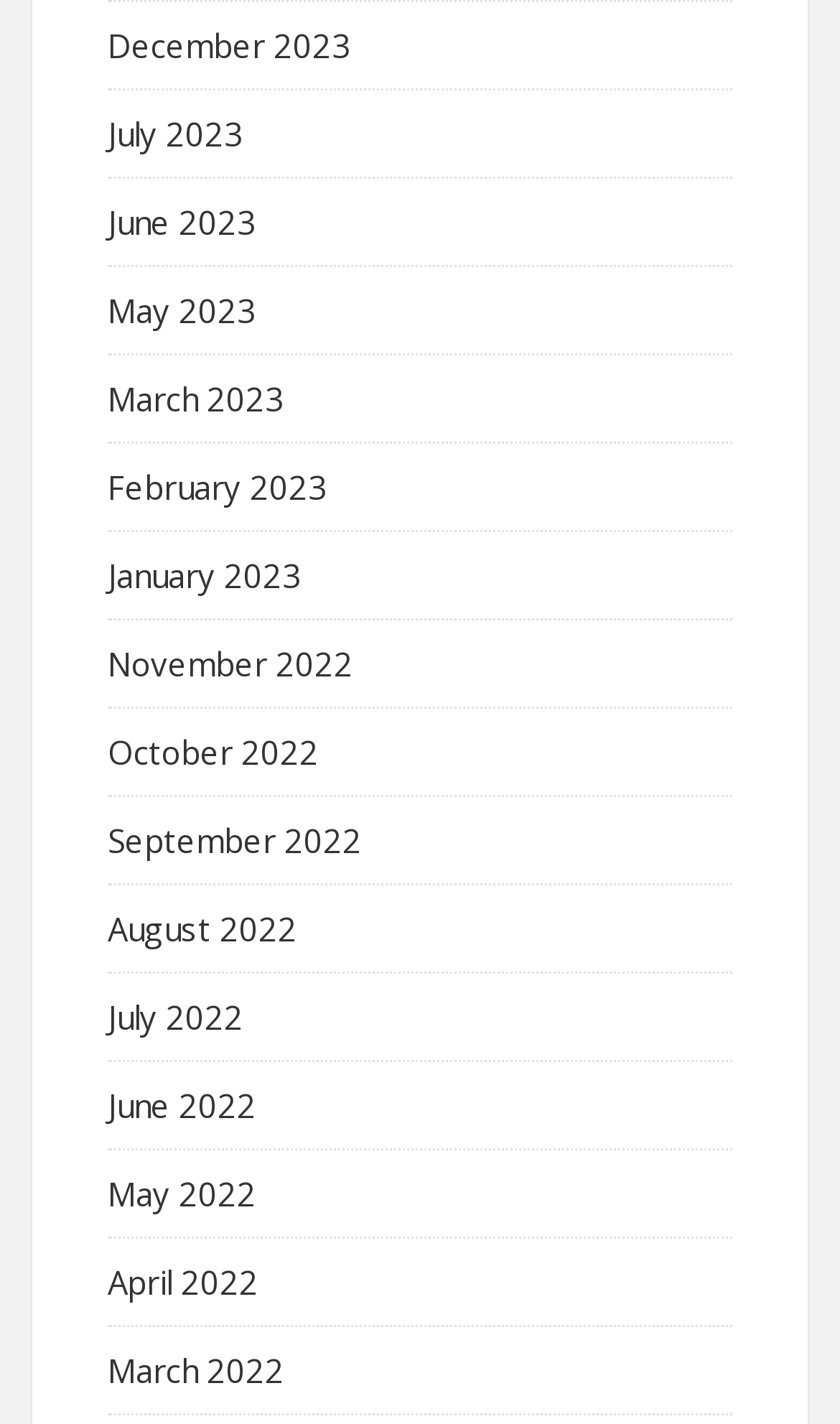How many links are there in total?
Refer to the screenshot and answer in one word or phrase.

12